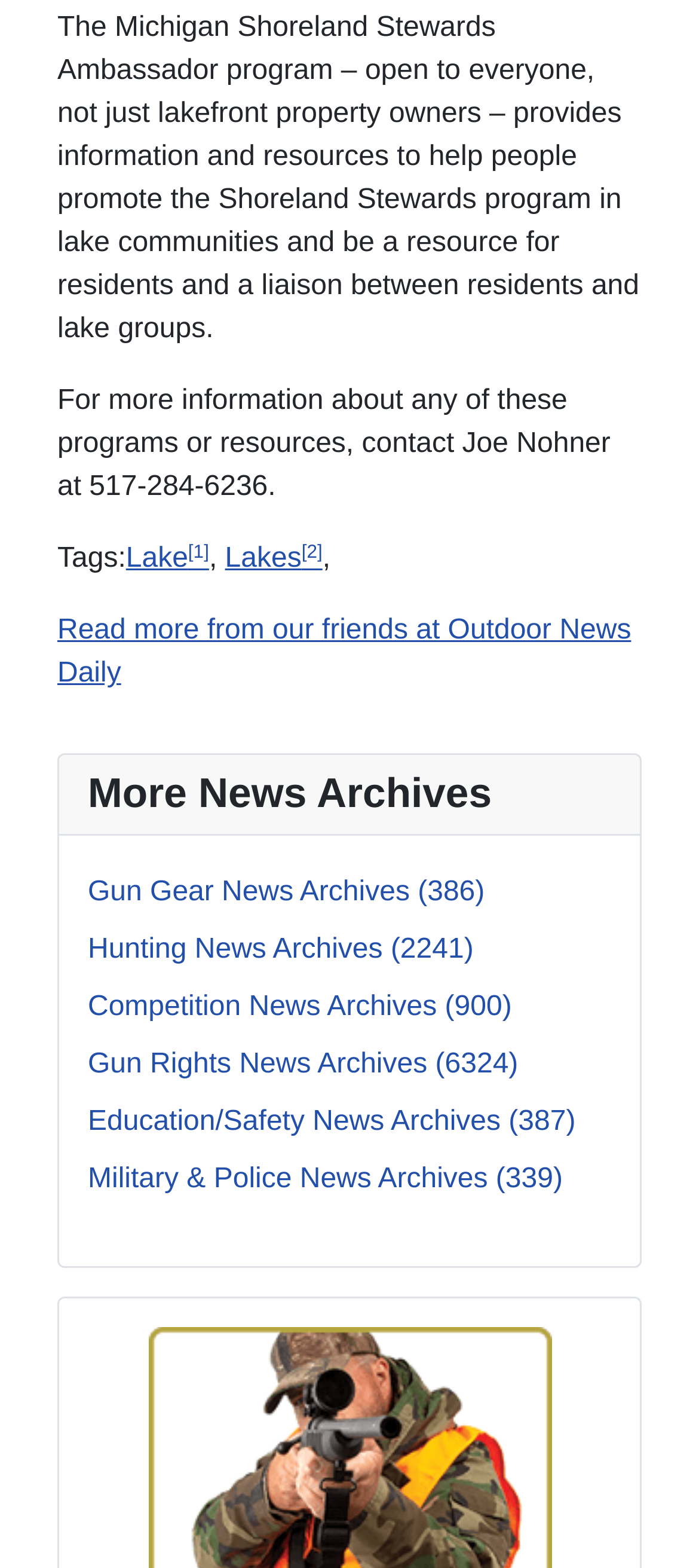Analyze the image and provide a detailed answer to the question: What are the categories of news archives?

The question can be answered by looking at the links under the 'More News Archives' heading, which include categories such as Gun Gear, Hunting, Competition, Gun Rights, Education/Safety, and Military & Police.